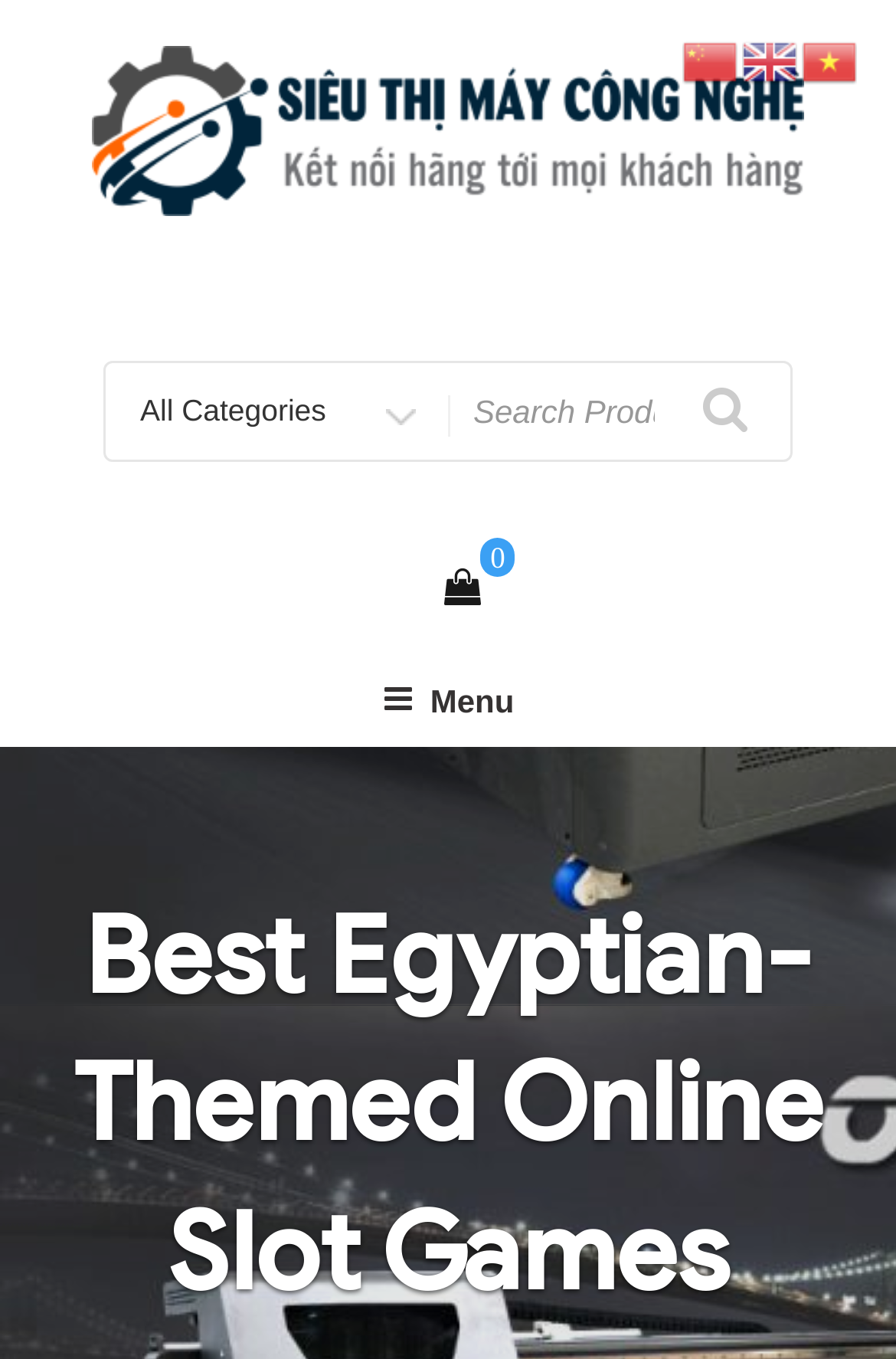Determine the webpage's heading and output its text content.

Best Egyptian-Themed Online Slot Games